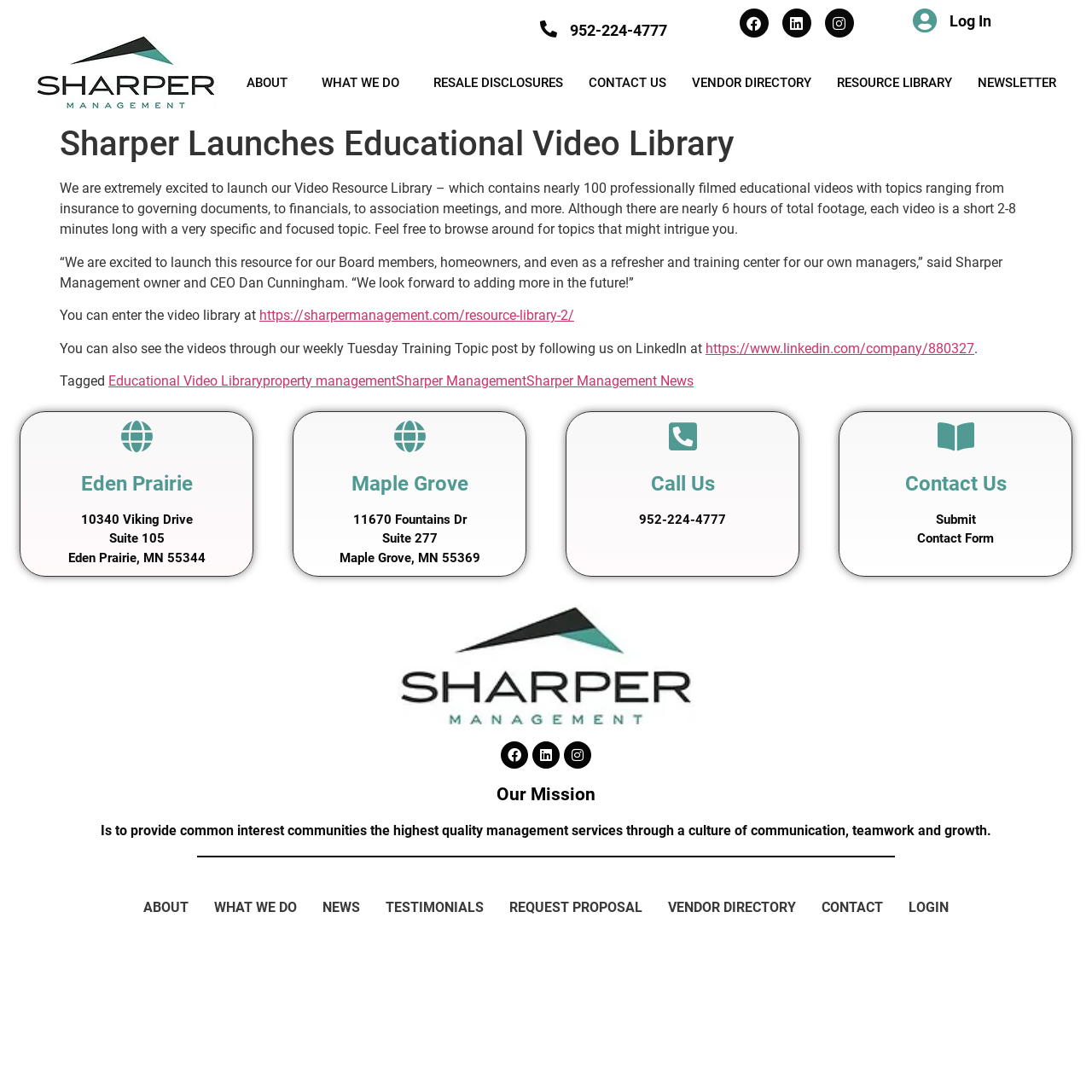Please determine the bounding box coordinates of the element's region to click in order to carry out the following instruction: "Discover Callaghan children-boys Derby Shoes et Brogues". The coordinates should be four float numbers between 0 and 1, i.e., [left, top, right, bottom].

None